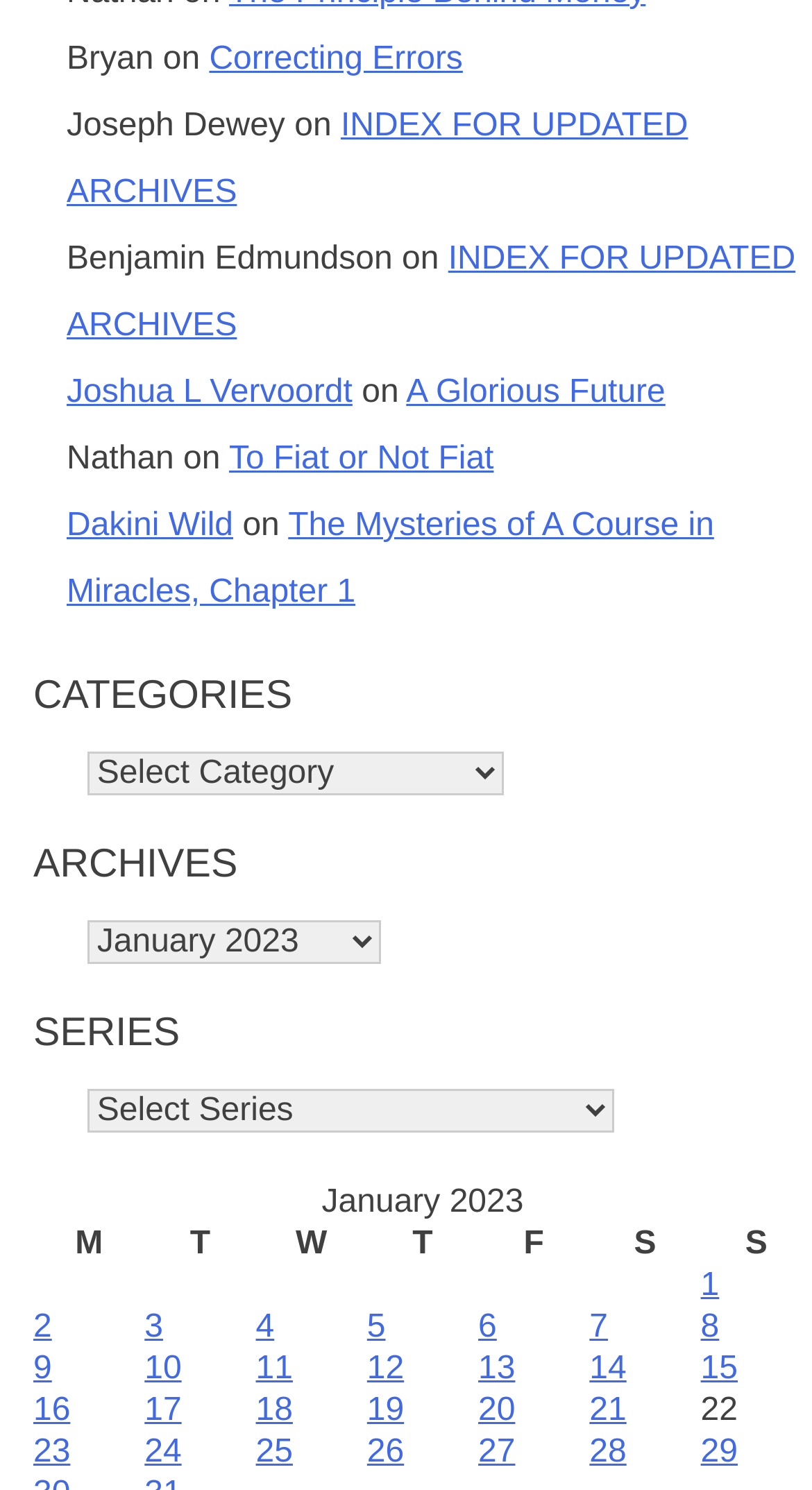Determine the bounding box coordinates of the target area to click to execute the following instruction: "Browse 'Posts published on January 1, 2023'."

[0.863, 0.849, 1.0, 0.877]